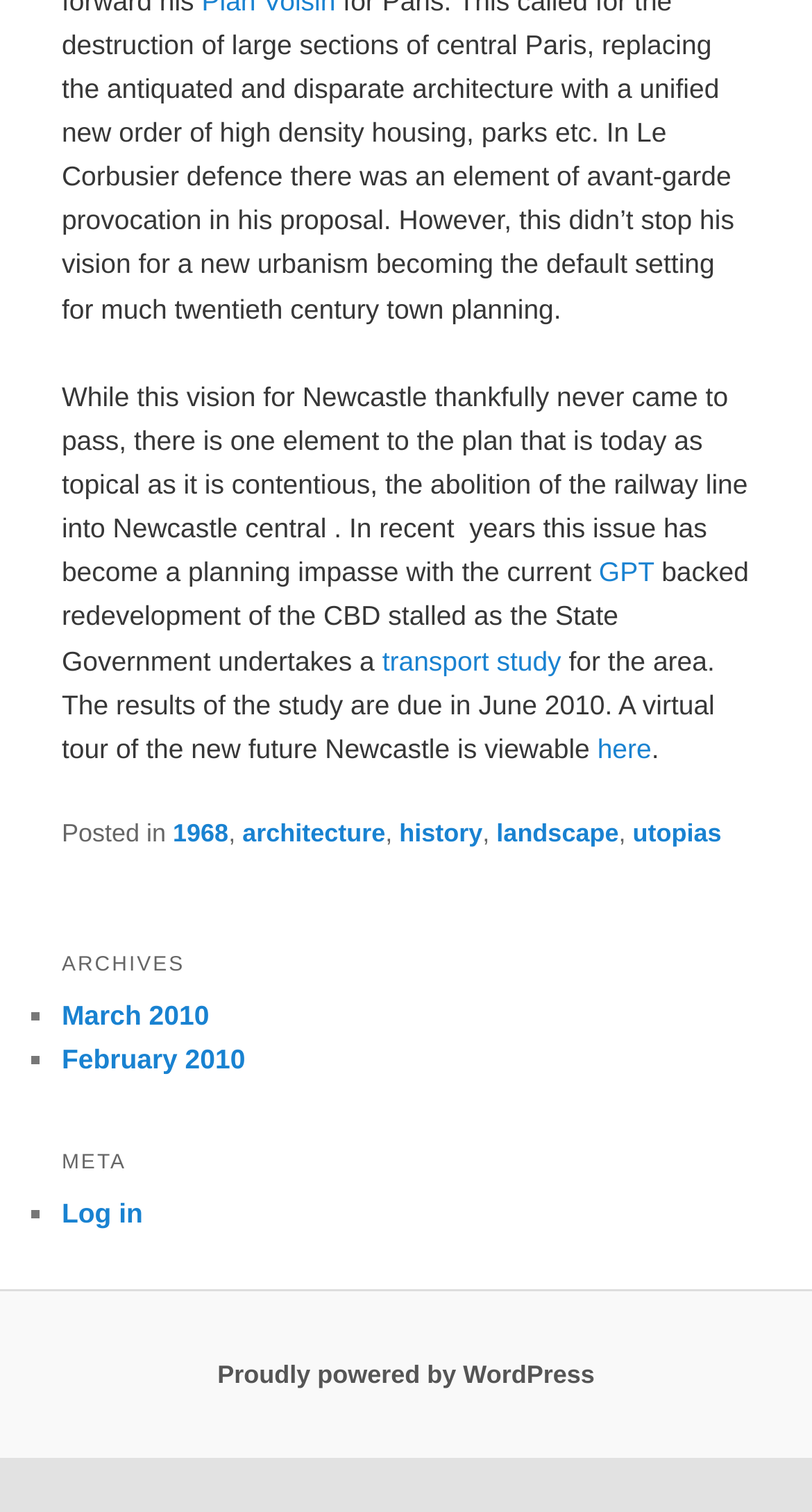Answer this question using a single word or a brief phrase:
What is the purpose of the transport study?

To redevelop the CBD